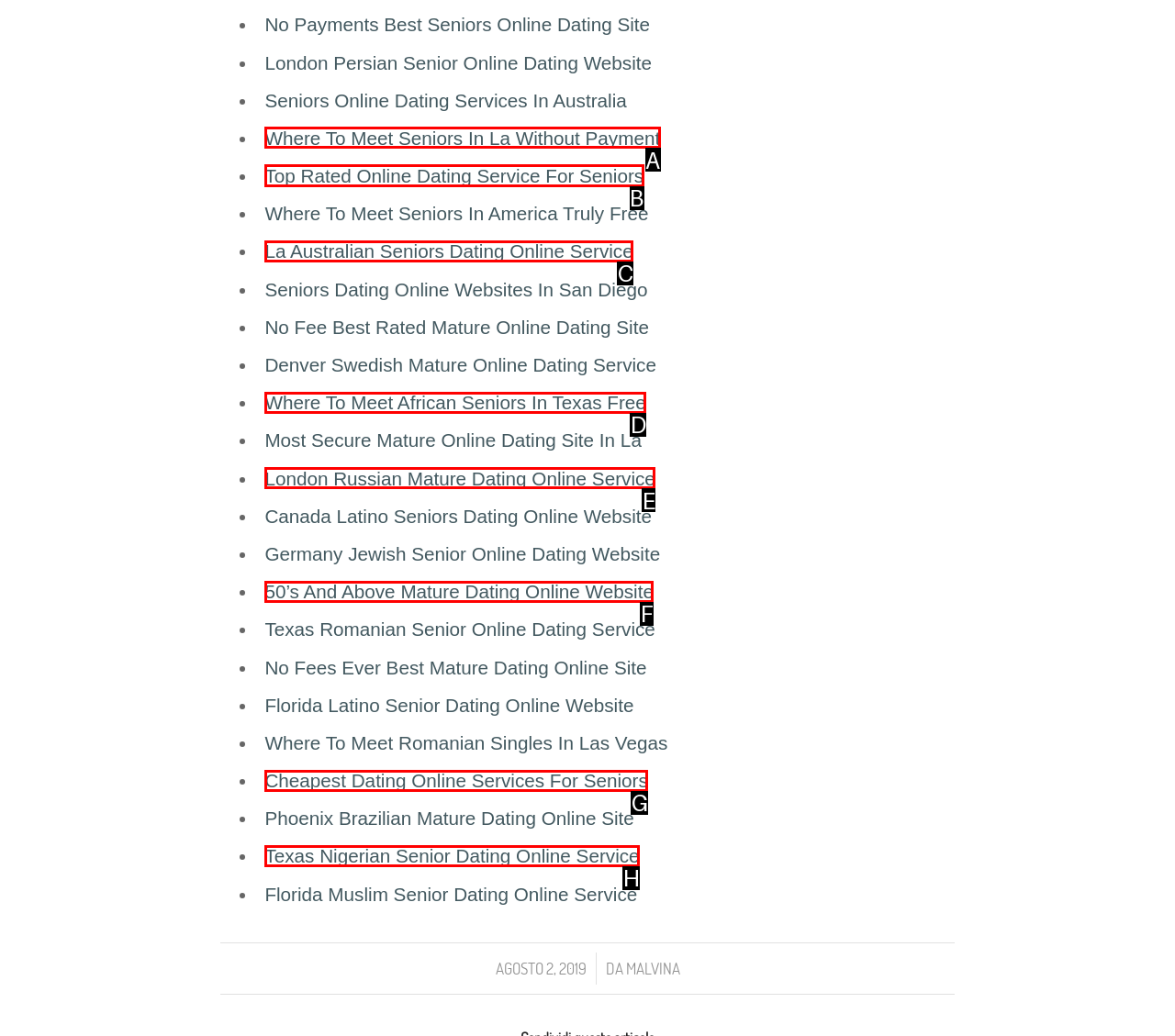Tell me which UI element to click to fulfill the given task: Click the 'Go to Top' link. Respond with the letter of the correct option directly.

None